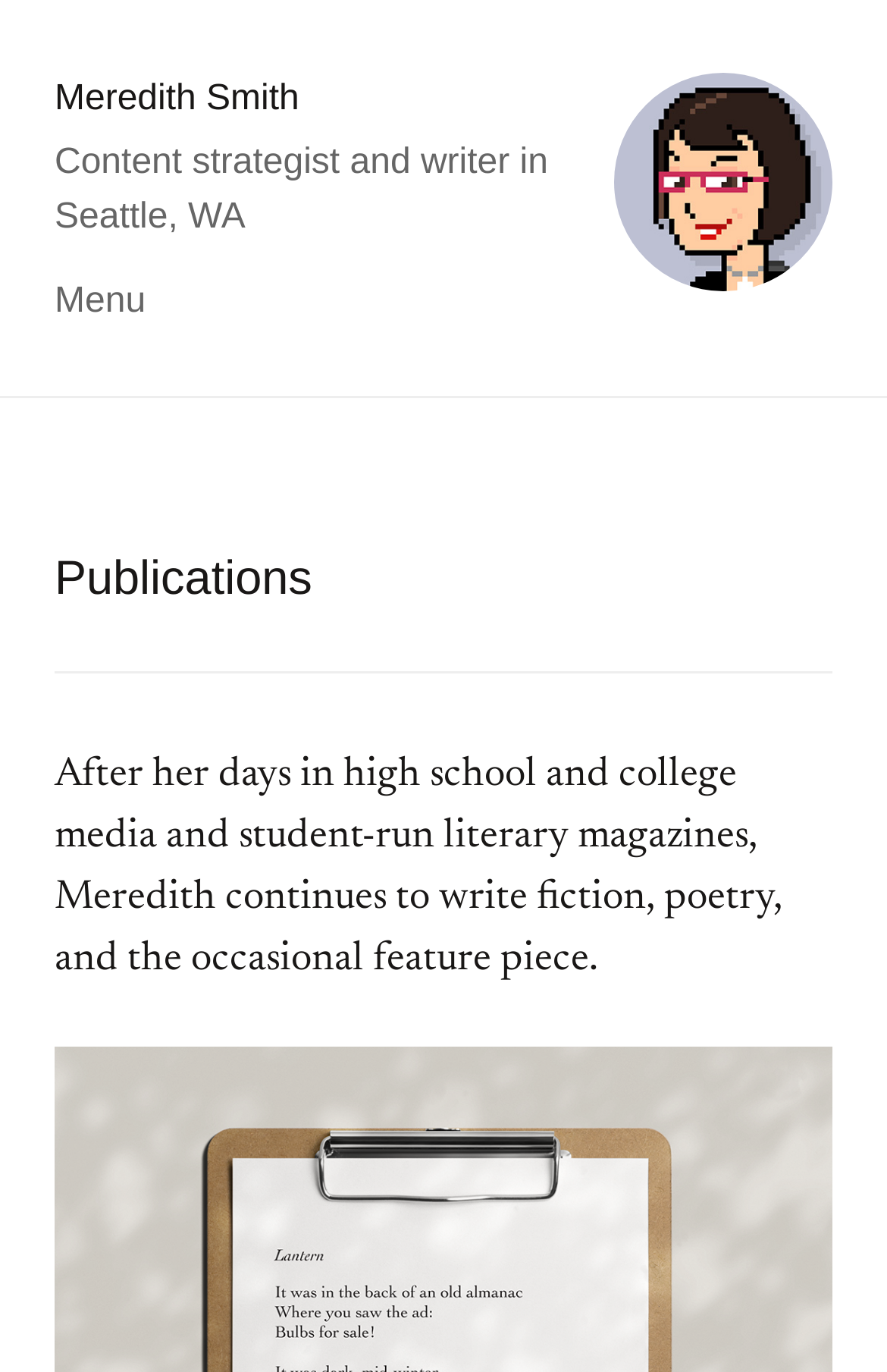Illustrate the webpage with a detailed description.

The webpage is about Meredith Smith, a content strategist and writer in Seattle, WA. At the top left, there is a link to Meredith Smith's profile, accompanied by a brief description of her profession. Below this, there is a navigation menu with a button labeled "Menu" that opens a dialog popup. 

On the top right, there is another link to Meredith Smith, which is an image. 

Below the navigation menu, there is a heading titled "Publications" that spans across the page. Underneath the heading, there is a horizontal separator line. 

The main content of the page is a paragraph of text that describes Meredith's writing background, including her experience in high school and college media, student-run literary magazines, and her current writing activities. This text is positioned below the separator line and takes up most of the page's content area.